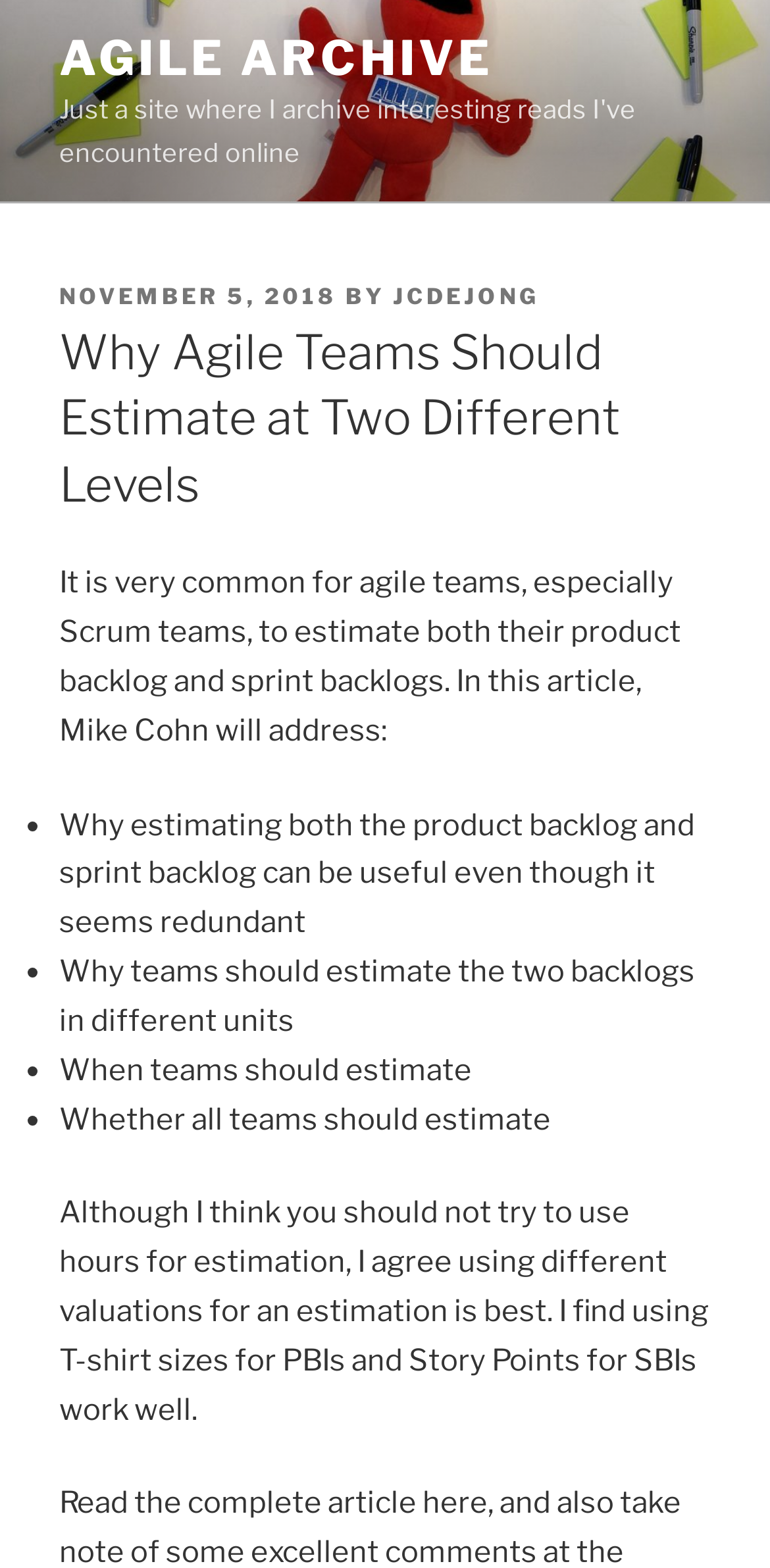What is the purpose of estimating both product backlog and sprint backlog?
Using the image, give a concise answer in the form of a single word or short phrase.

It can be useful even though it seems redundant